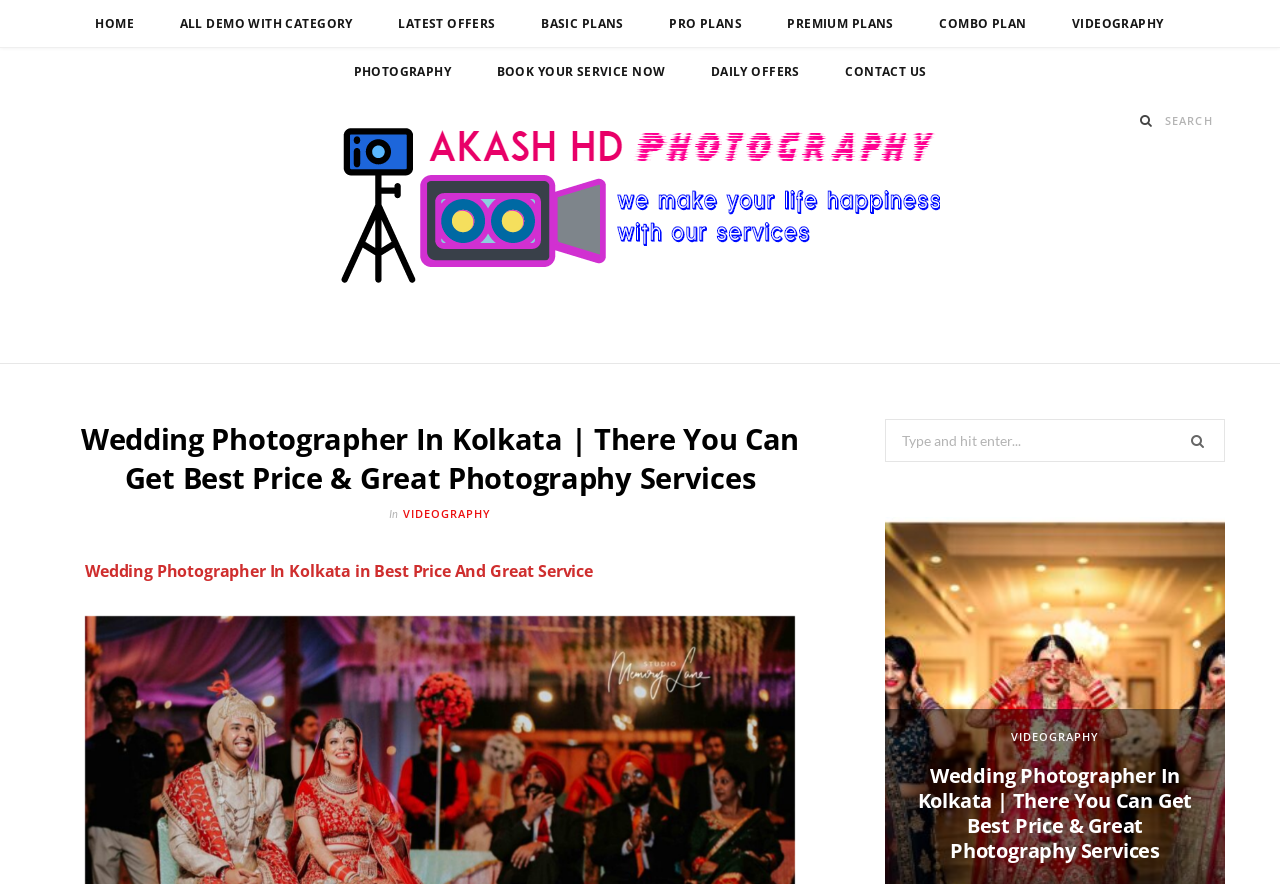Pinpoint the bounding box coordinates of the clickable area needed to execute the instruction: "Go to VIDEOGRAPHY page". The coordinates should be specified as four float numbers between 0 and 1, i.e., [left, top, right, bottom].

[0.821, 0.0, 0.925, 0.054]